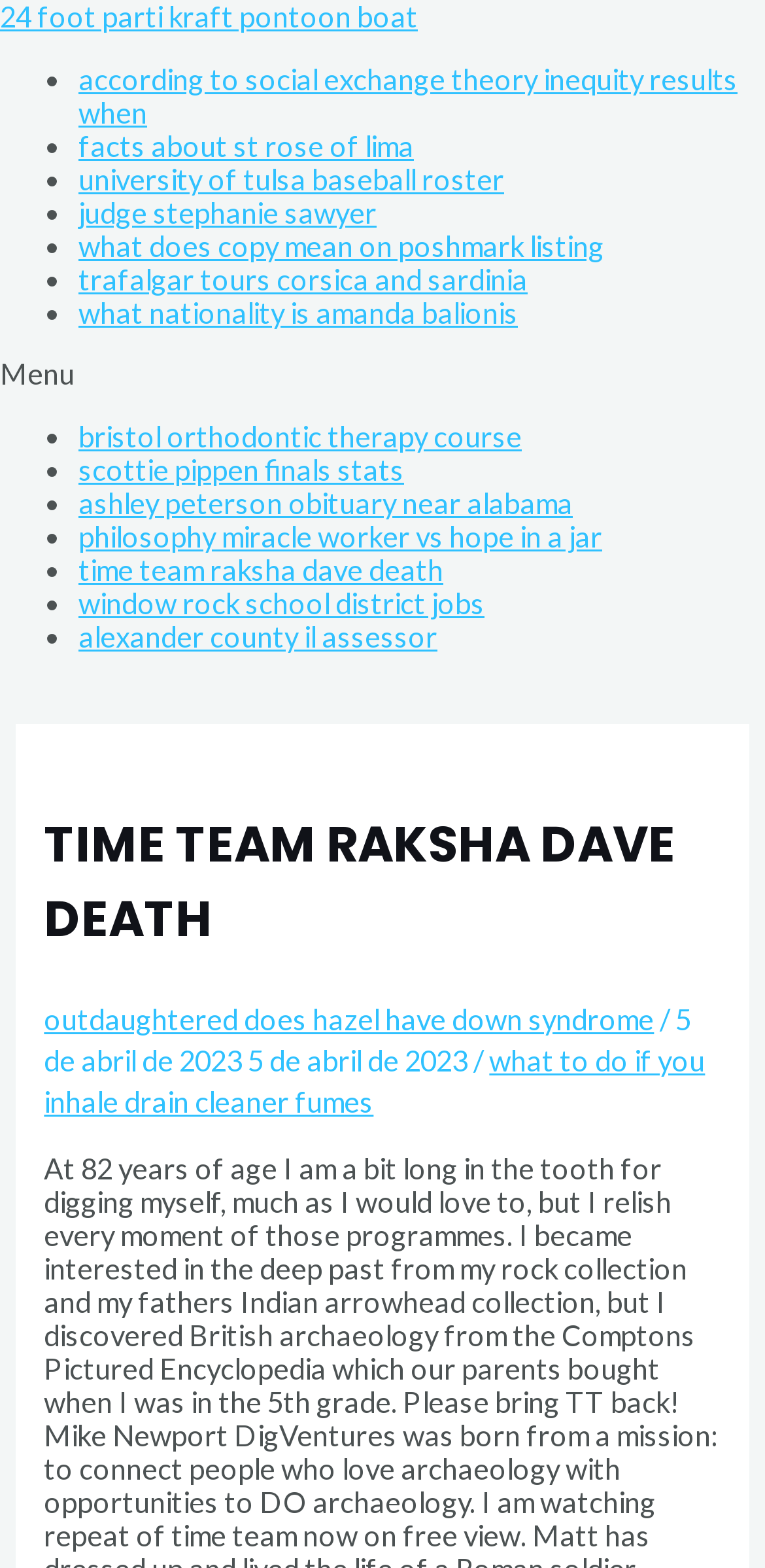Respond to the following query with just one word or a short phrase: 
How many links are on this webpage?

11